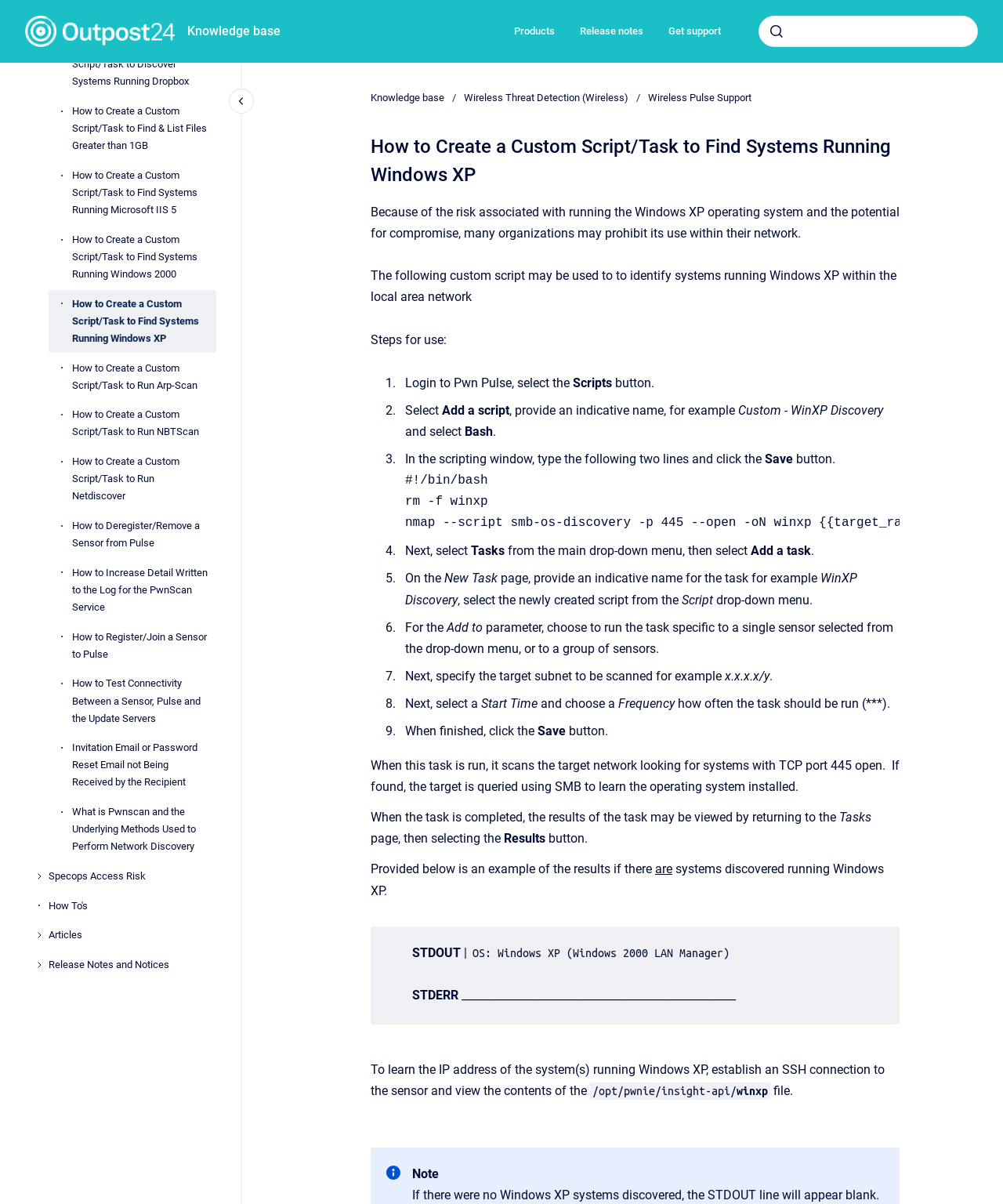Please find the bounding box for the UI element described by: "Release Notes and Notices".

[0.048, 0.79, 0.216, 0.813]